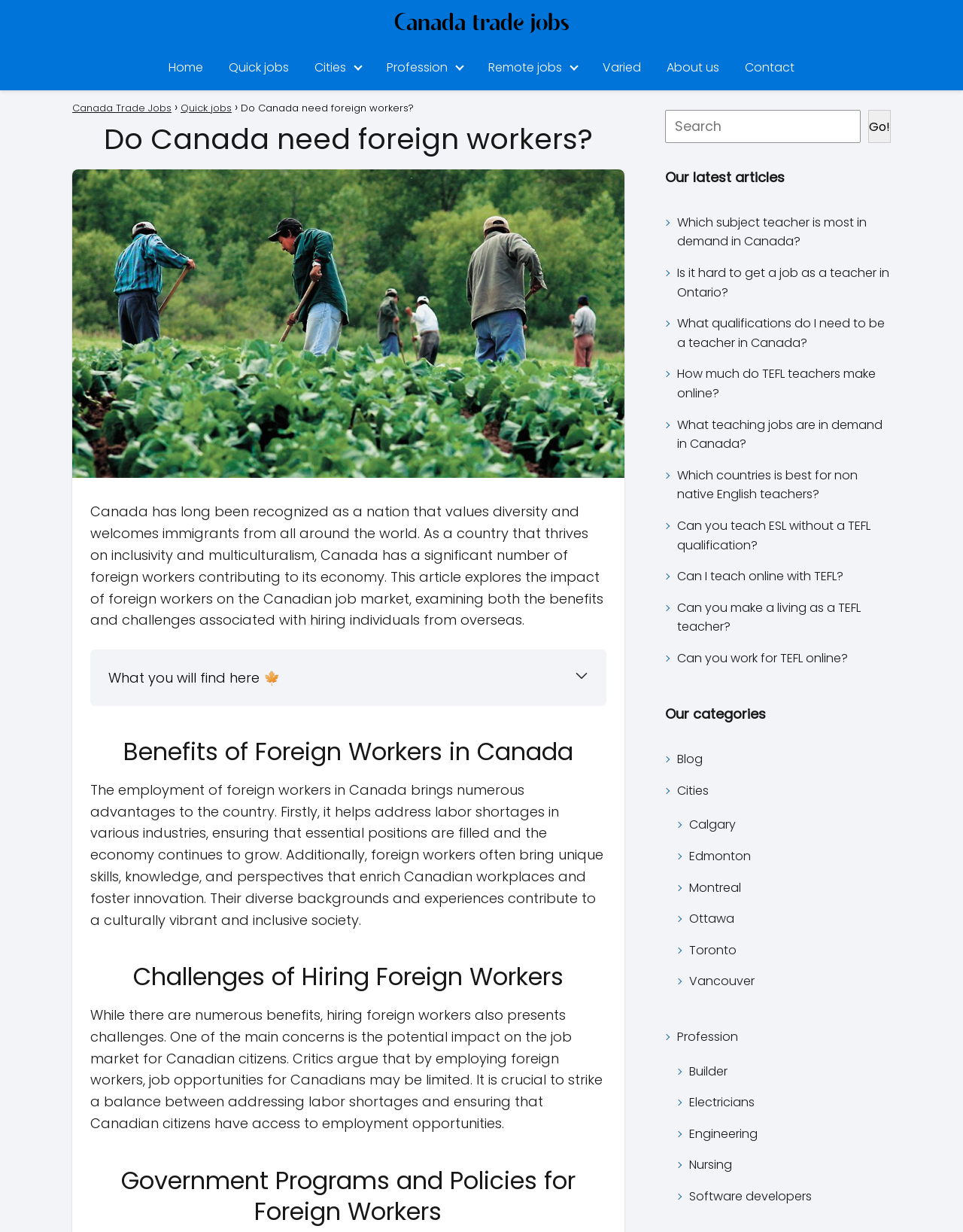Indicate the bounding box coordinates of the element that needs to be clicked to satisfy the following instruction: "Click on the 'Home' link". The coordinates should be four float numbers between 0 and 1, i.e., [left, top, right, bottom].

[0.175, 0.048, 0.211, 0.062]